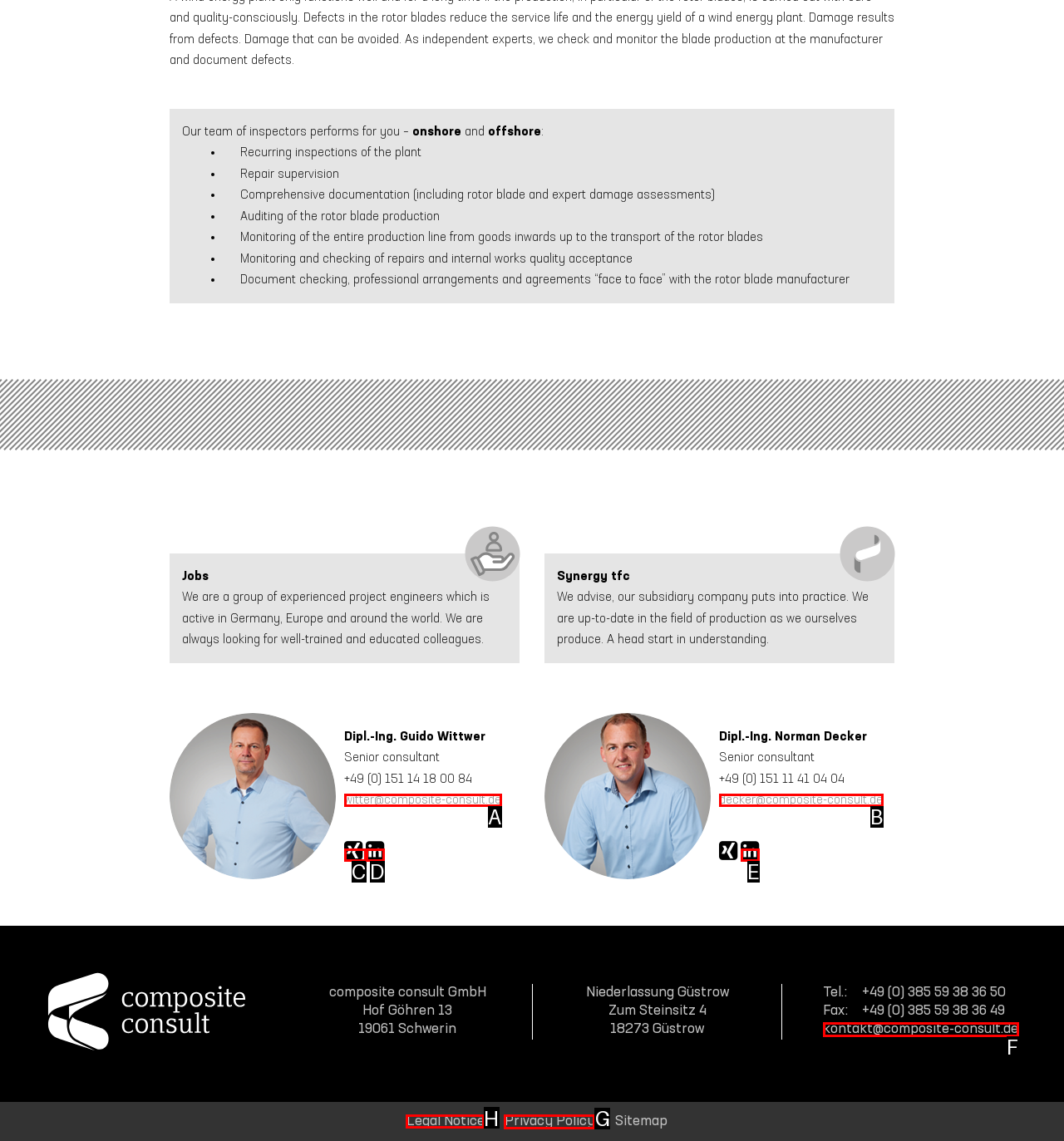Choose the HTML element to click for this instruction: View the 'Legal Notice' Answer with the letter of the correct choice from the given options.

H